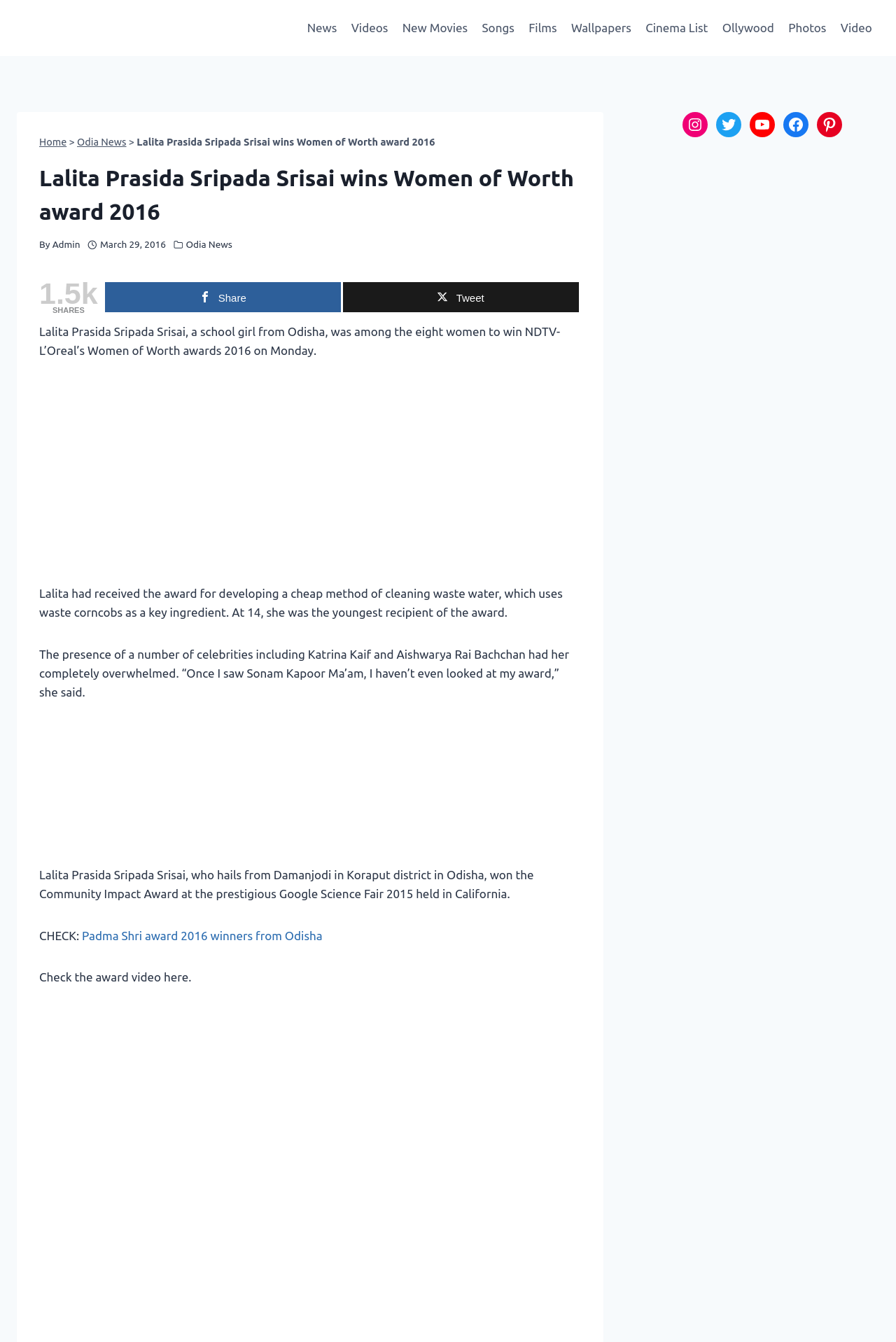Offer an extensive depiction of the webpage and its key elements.

The webpage is about Lalita Prasida Sripada Srisai, a school girl from Odisha who won the NDTV-L'Oreal's Women of Worth award 2016. At the top left corner, there is a logo of "Incredible Orissa" with a link to the website. Below the logo, there is a primary navigation menu with links to various categories such as News, Videos, New Movies, Songs, Films, Wallpapers, Cinema List, Ollywood, Photos, and Video.

On the left side, there is a header section with links to Home, Odia News, and a title "Lalita Prasida Sripada Srisai wins Women of Worth award 2016". Below the title, there is a byline "By Admin" with a timestamp "March 29, 2016". There are also links to categories and a share button with a count of 1.5k shares.

The main content of the webpage is a news article about Lalita Prasida Sripada Srisai, who won the award for developing a cheap method of cleaning waste water. The article describes her experience at the award ceremony, where she met celebrities like Sonam Kapoor, Katrina Kaif, and Aishwarya Rai Bachchan. There are also advertisements inserted between the paragraphs of the article.

At the bottom of the article, there are links to related articles, including one about Padma Shri award 2016 winners from Odisha. There is also a call-to-action to check the award video.

On the right side, there are social media links to Instagram, Twitter, YouTube, Facebook, and Pinterest.